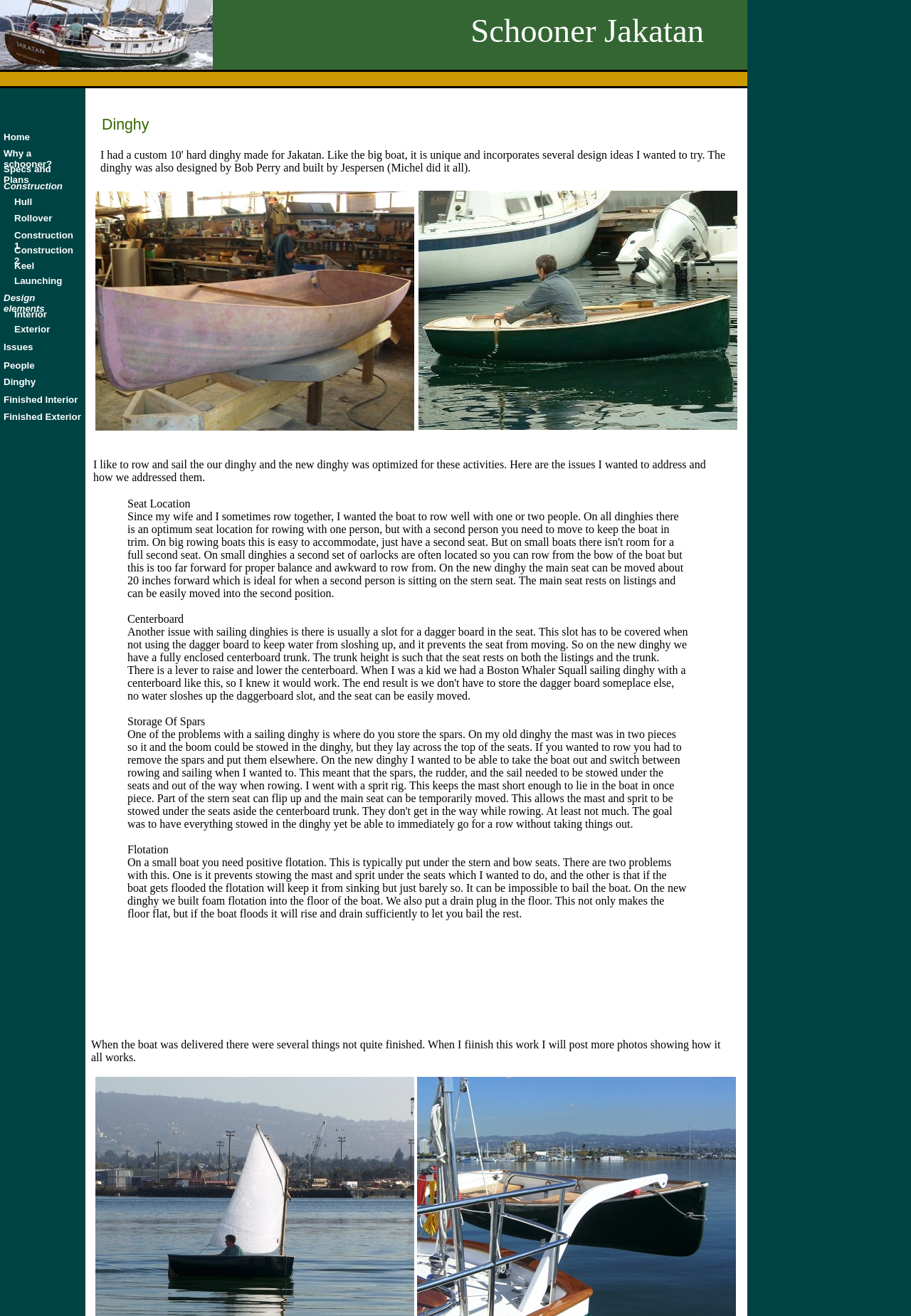Please identify the bounding box coordinates of the element on the webpage that should be clicked to follow this instruction: "Read about 'Flotation'". The bounding box coordinates should be given as four float numbers between 0 and 1, formatted as [left, top, right, bottom].

[0.14, 0.641, 0.185, 0.65]